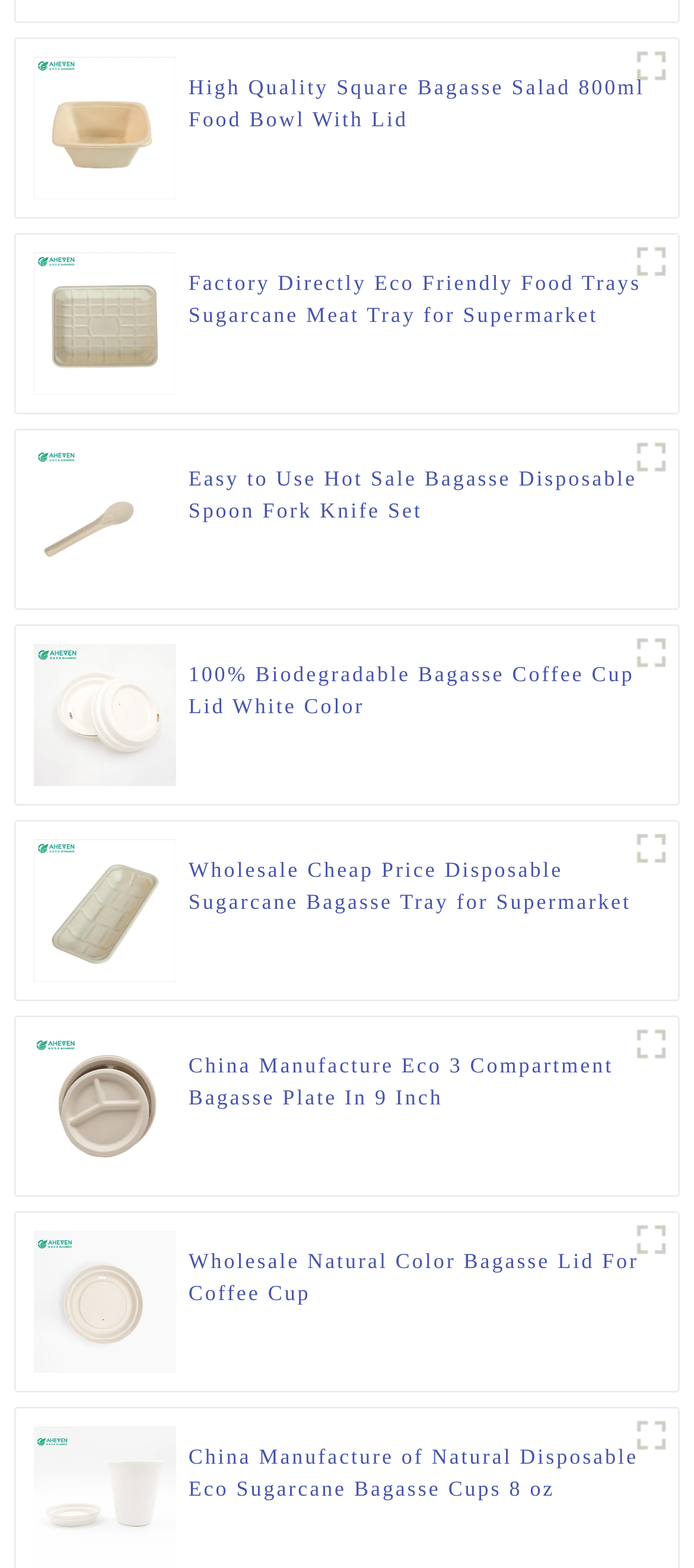Identify the bounding box coordinates of the element to click to follow this instruction: 'Explore Easy to Use Hot Sale Bagasse Disposable Spoon Fork Knife Set'. Ensure the coordinates are four float values between 0 and 1, provided as [left, top, right, bottom].

[0.272, 0.295, 0.952, 0.336]